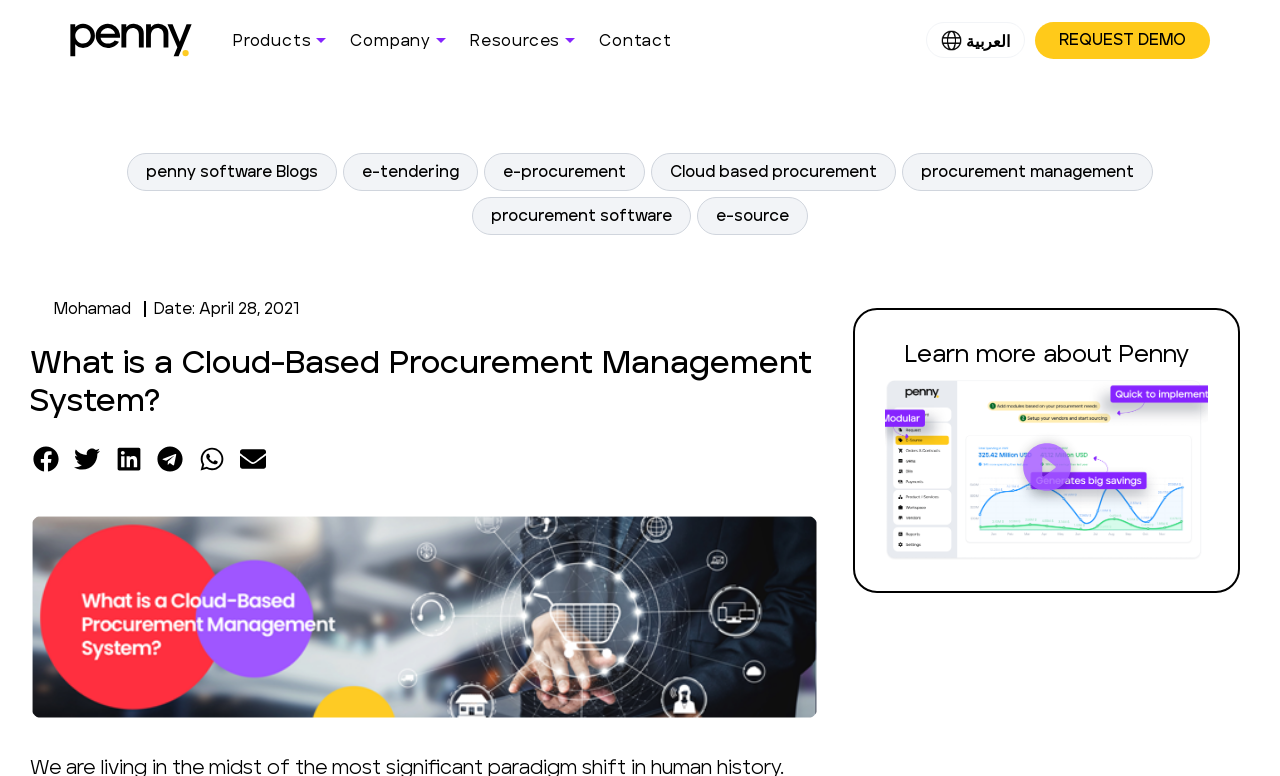Identify and provide the main heading of the webpage.

What is a Cloud-Based Procurement Management System?